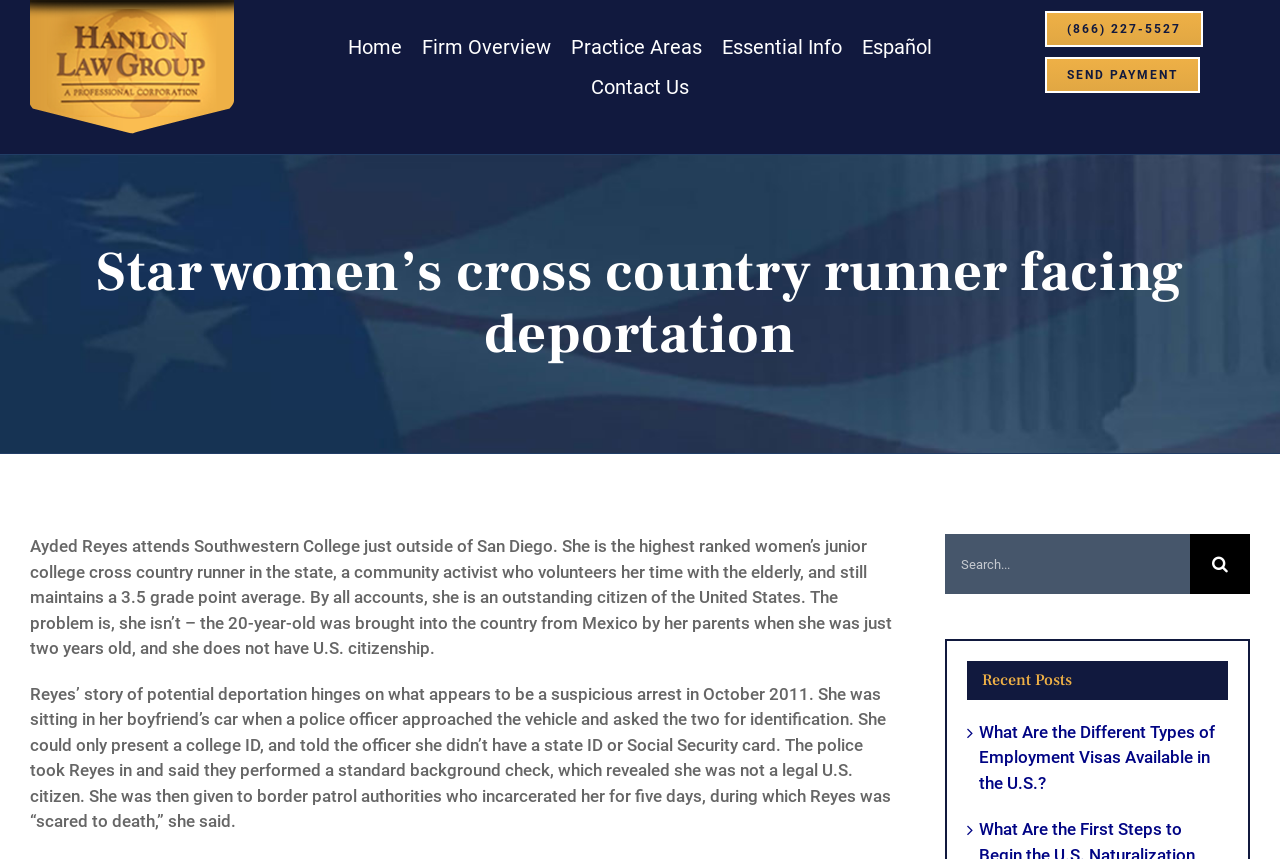Kindly determine the bounding box coordinates for the area that needs to be clicked to execute this instruction: "Read the Recent Posts".

[0.755, 0.769, 0.959, 0.815]